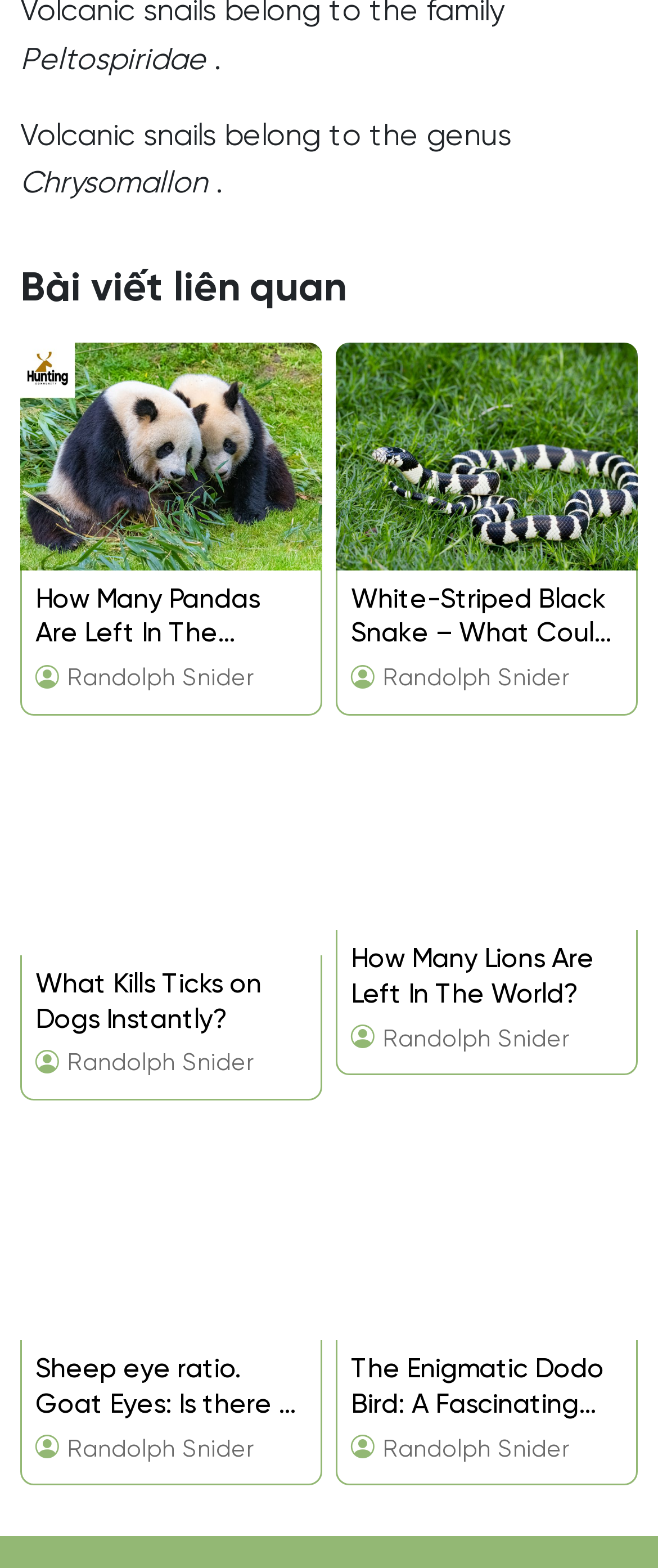Who is the author of the related articles?
Can you provide an in-depth and detailed response to the question?

Each related article has a link to the author 'Randolph Snider', indicating that Randolph Snider is the author of these articles.